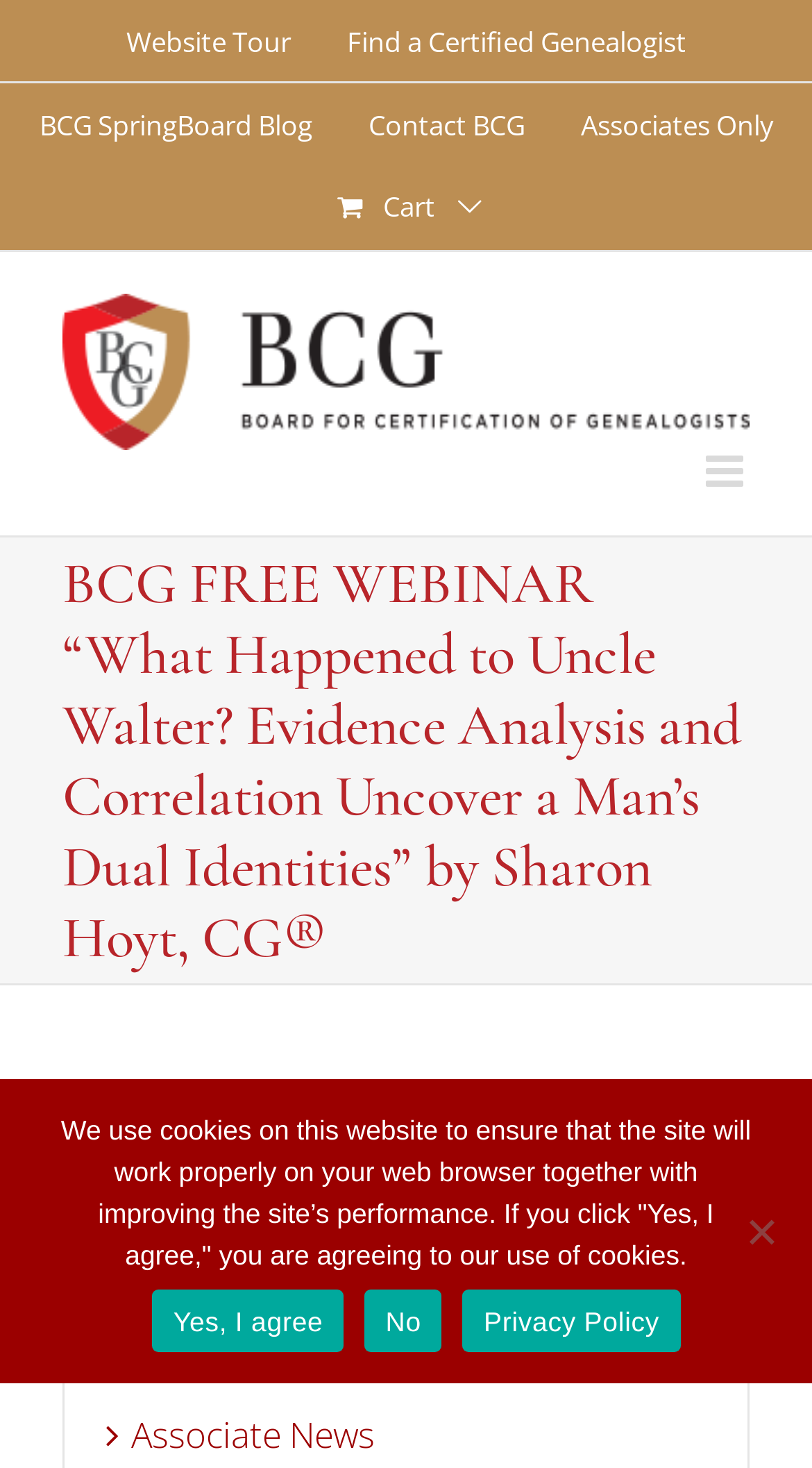Determine the bounding box coordinates of the clickable region to execute the instruction: "Take a Website Tour". The coordinates should be four float numbers between 0 and 1, denoted as [left, top, right, bottom].

[0.122, 0.0, 0.391, 0.057]